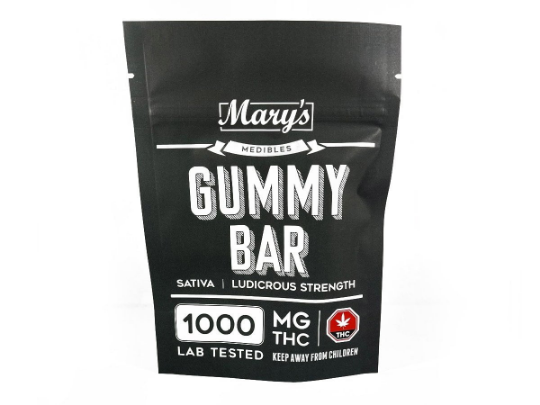Is the product lab tested?
Refer to the screenshot and deliver a thorough answer to the question presented.

The packaging has a tag indicating 'LAB TESTED', which suggests that the product has undergone quality and safety testing, ensuring that it meets certain standards.